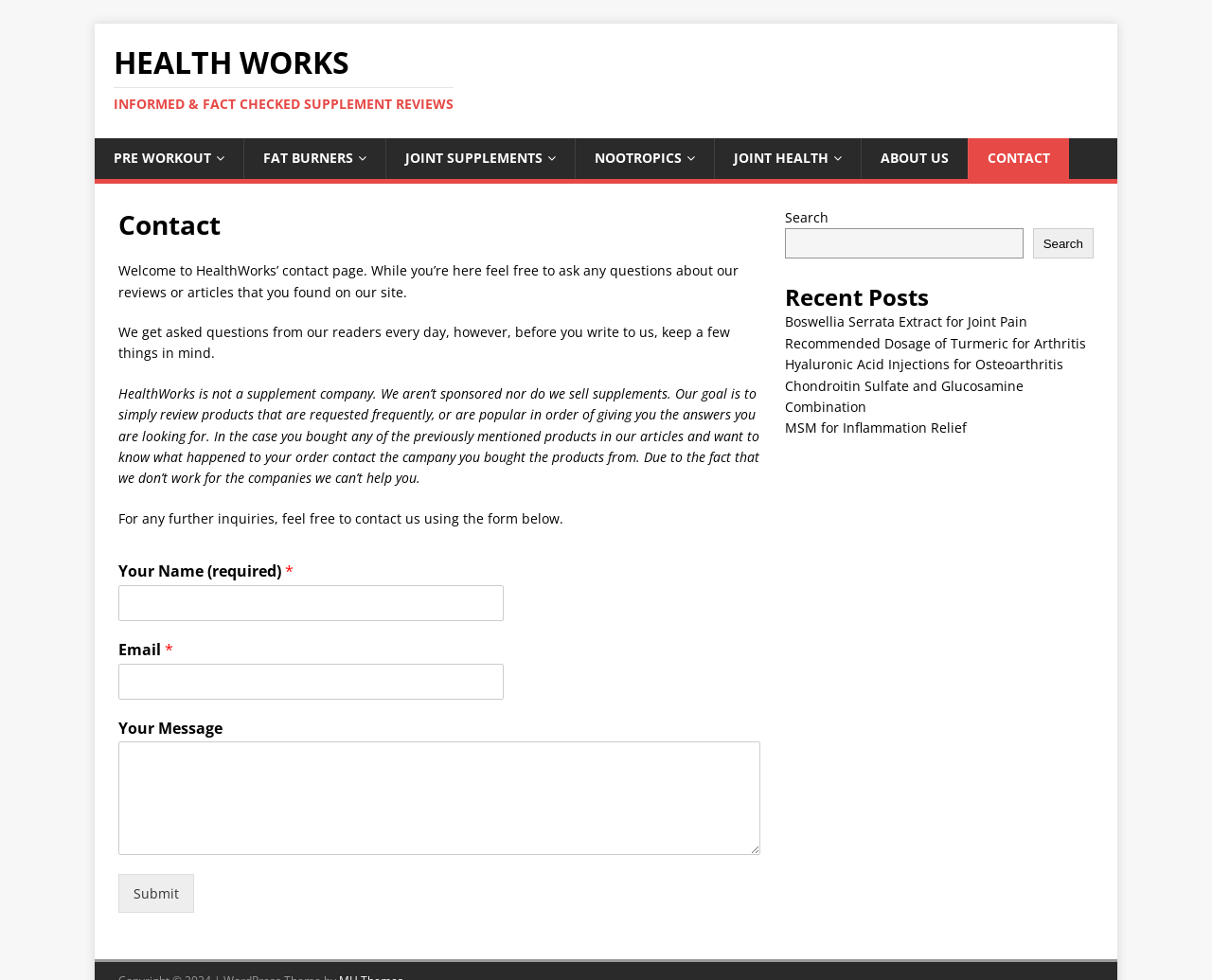What types of products are reviewed on HealthWorks?
Please interpret the details in the image and answer the question thoroughly.

The webpage mentions that HealthWorks reviews products that are requested frequently or are popular, and provides examples of reviewed products such as Boswellia Serrata Extract, Turmeric, and Hyaluronic Acid Injections, which are all supplements.